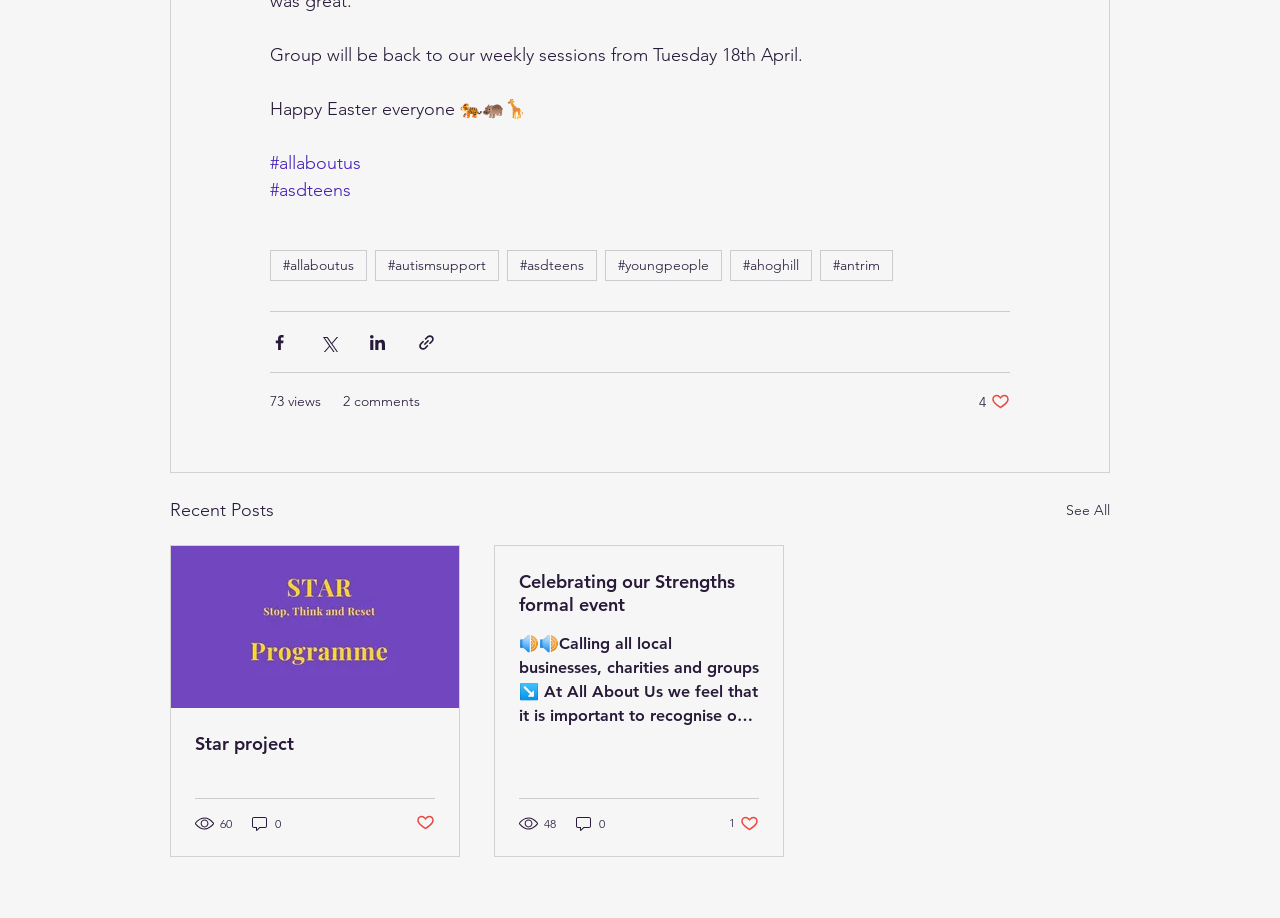Return the bounding box coordinates of the UI element that corresponds to this description: "Celebrating our Strengths formal event". The coordinates must be given as four float numbers in the range of 0 and 1, [left, top, right, bottom].

[0.405, 0.621, 0.593, 0.672]